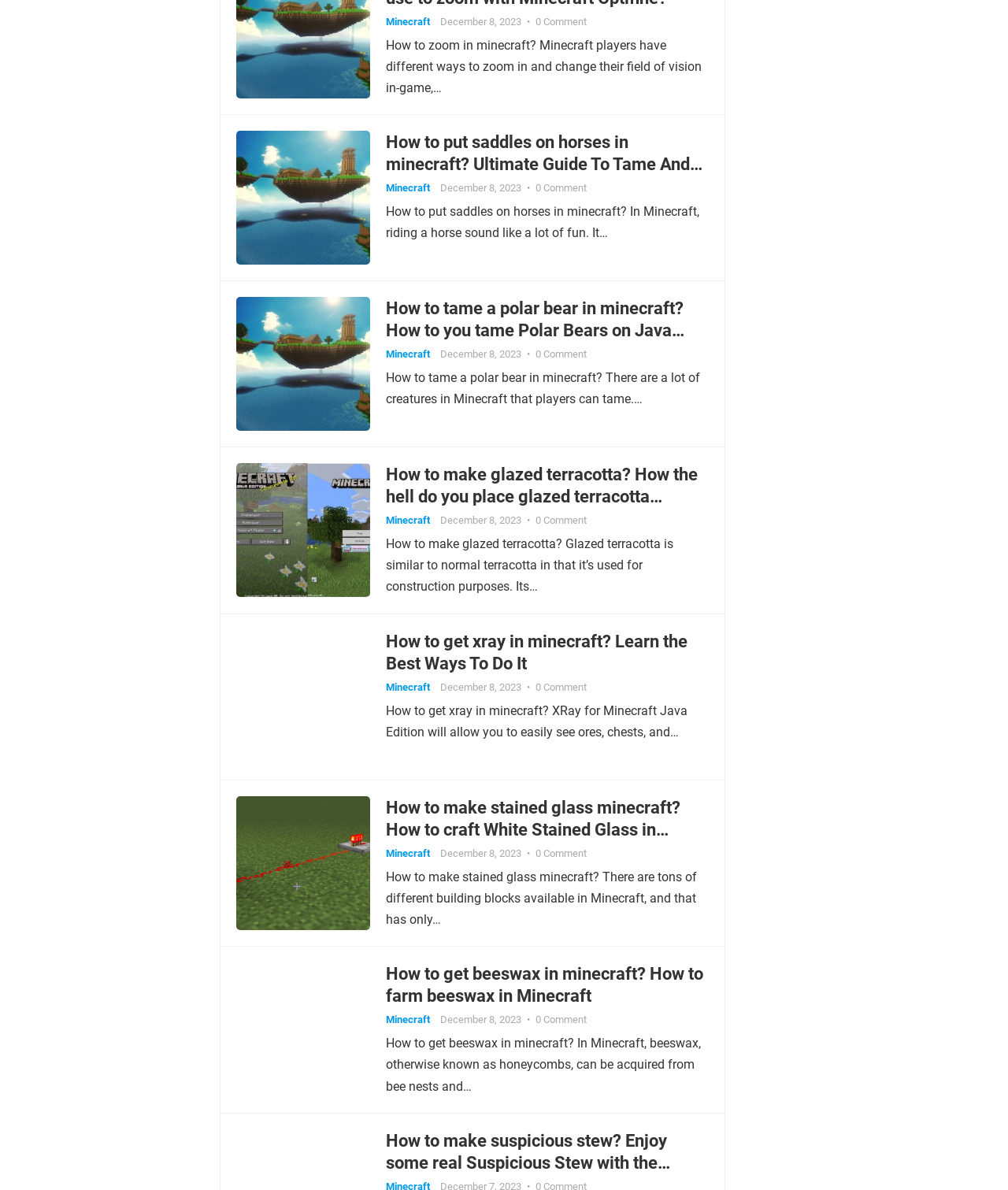What type of content is associated with the images on this webpage?
Observe the image and answer the question with a one-word or short phrase response.

Minecraft guides